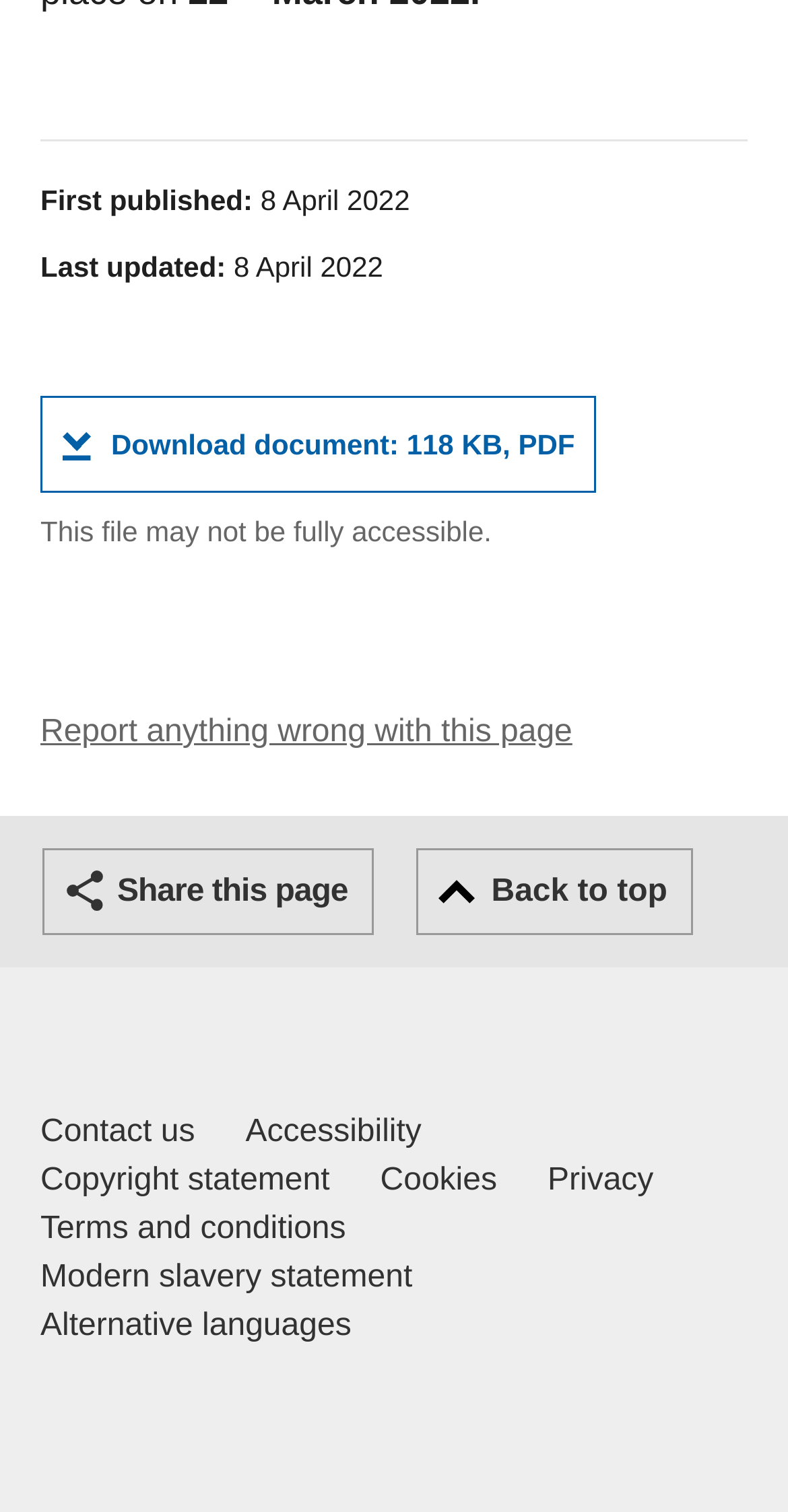Using the provided element description: "Alternative languages", identify the bounding box coordinates. The coordinates should be four floats between 0 and 1 in the order [left, top, right, bottom].

[0.051, 0.861, 0.446, 0.893]